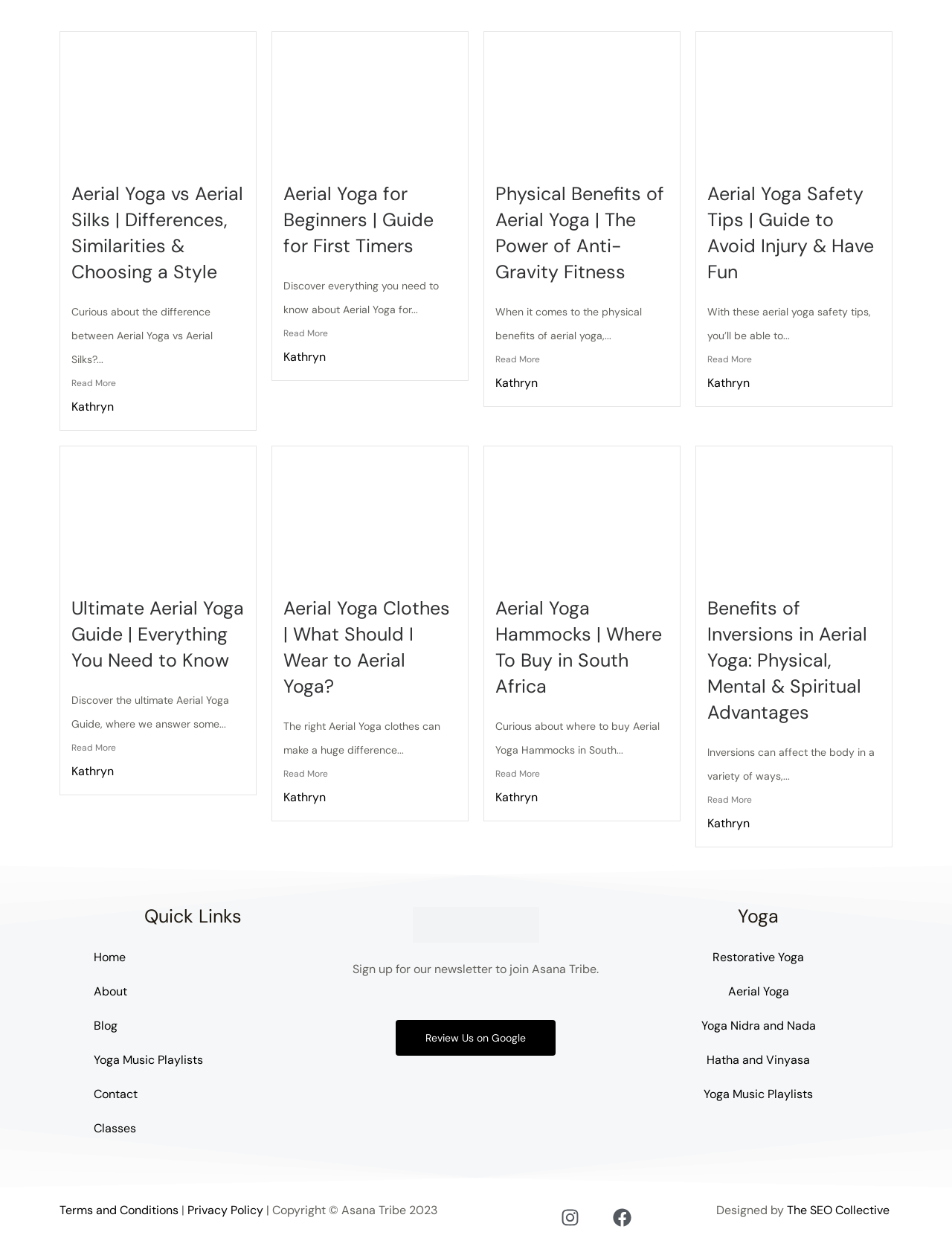Identify the bounding box coordinates of the clickable section necessary to follow the following instruction: "Click on 'Aerial Yoga vs Aerial Silks | Differences, Similarities & Choosing a Style'". The coordinates should be presented as four float numbers from 0 to 1, i.e., [left, top, right, bottom].

[0.075, 0.146, 0.257, 0.231]